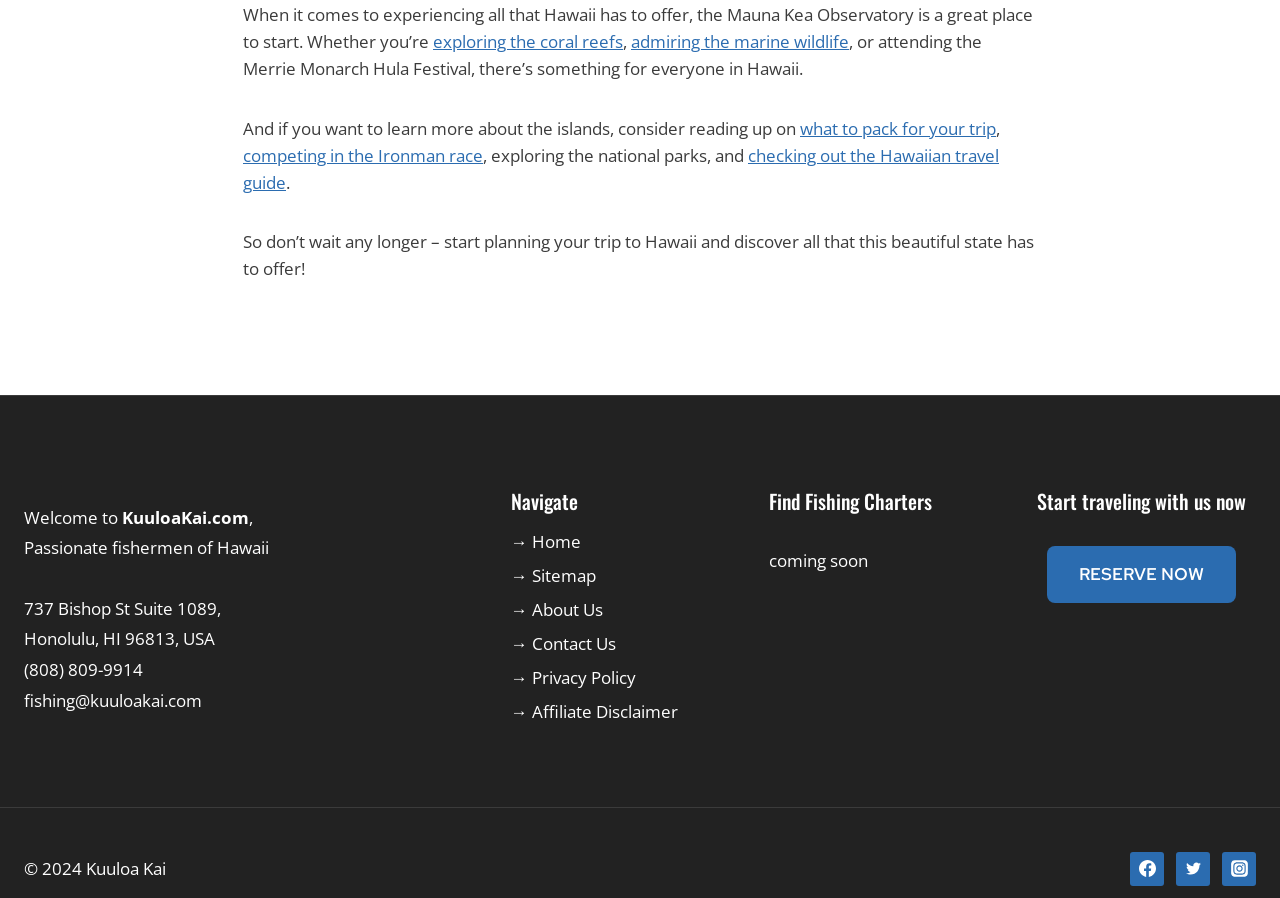Please find the bounding box coordinates of the element that you should click to achieve the following instruction: "Read 'what to pack for your trip'". The coordinates should be presented as four float numbers between 0 and 1: [left, top, right, bottom].

[0.625, 0.13, 0.778, 0.156]